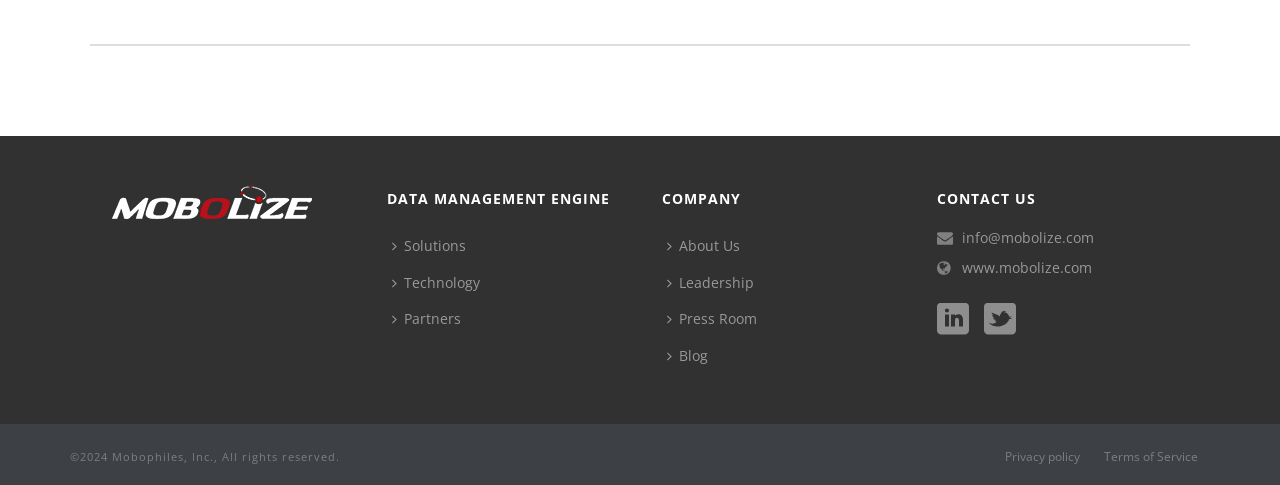Identify the bounding box coordinates of the area that should be clicked in order to complete the given instruction: "Contact us via email". The bounding box coordinates should be four float numbers between 0 and 1, i.e., [left, top, right, bottom].

[0.752, 0.472, 0.855, 0.509]